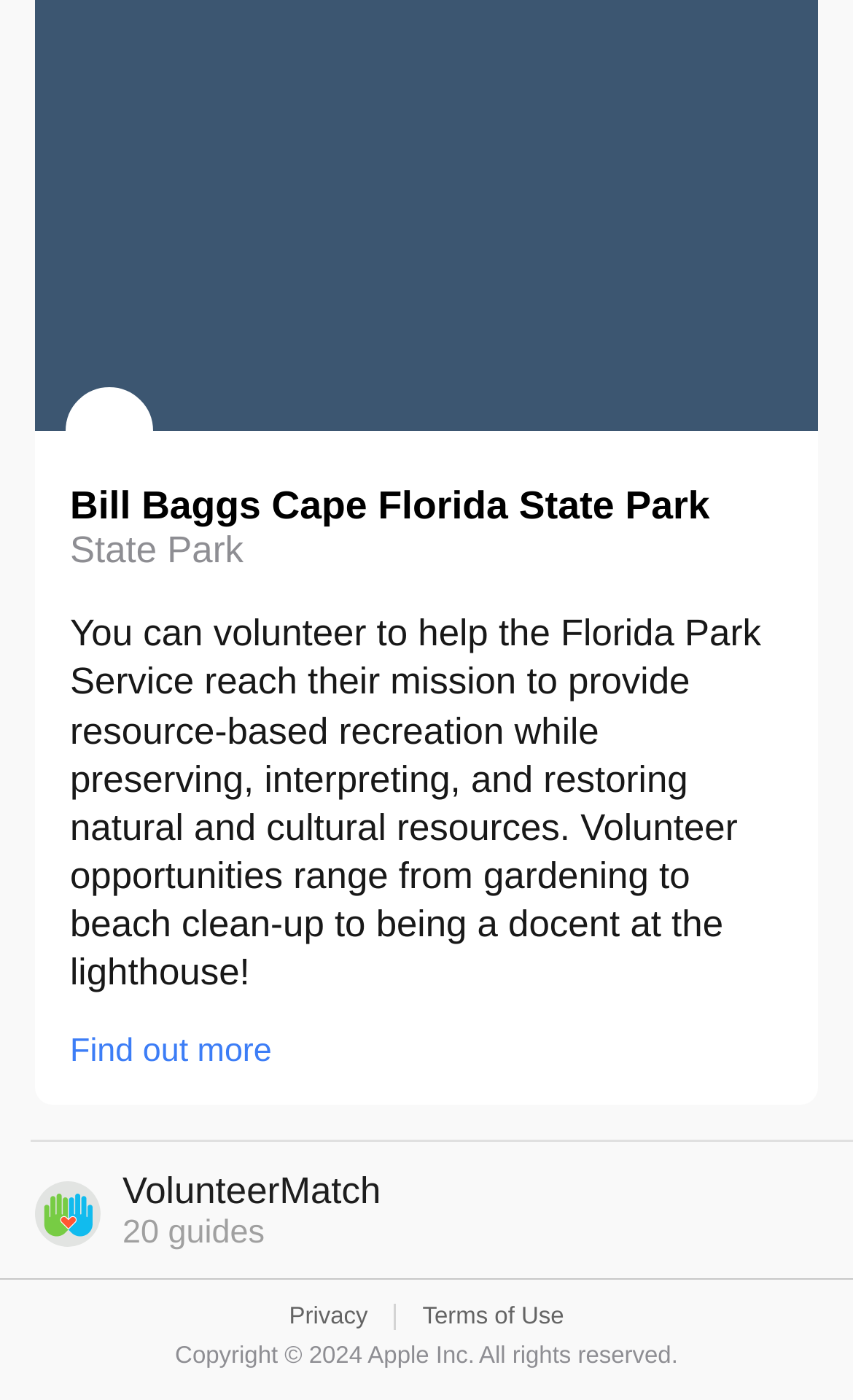Using the description: "VolunteerMatch20 guides", determine the UI element's bounding box coordinates. Ensure the coordinates are in the format of four float numbers between 0 and 1, i.e., [left, top, right, bottom].

[0.0, 0.814, 1.0, 0.922]